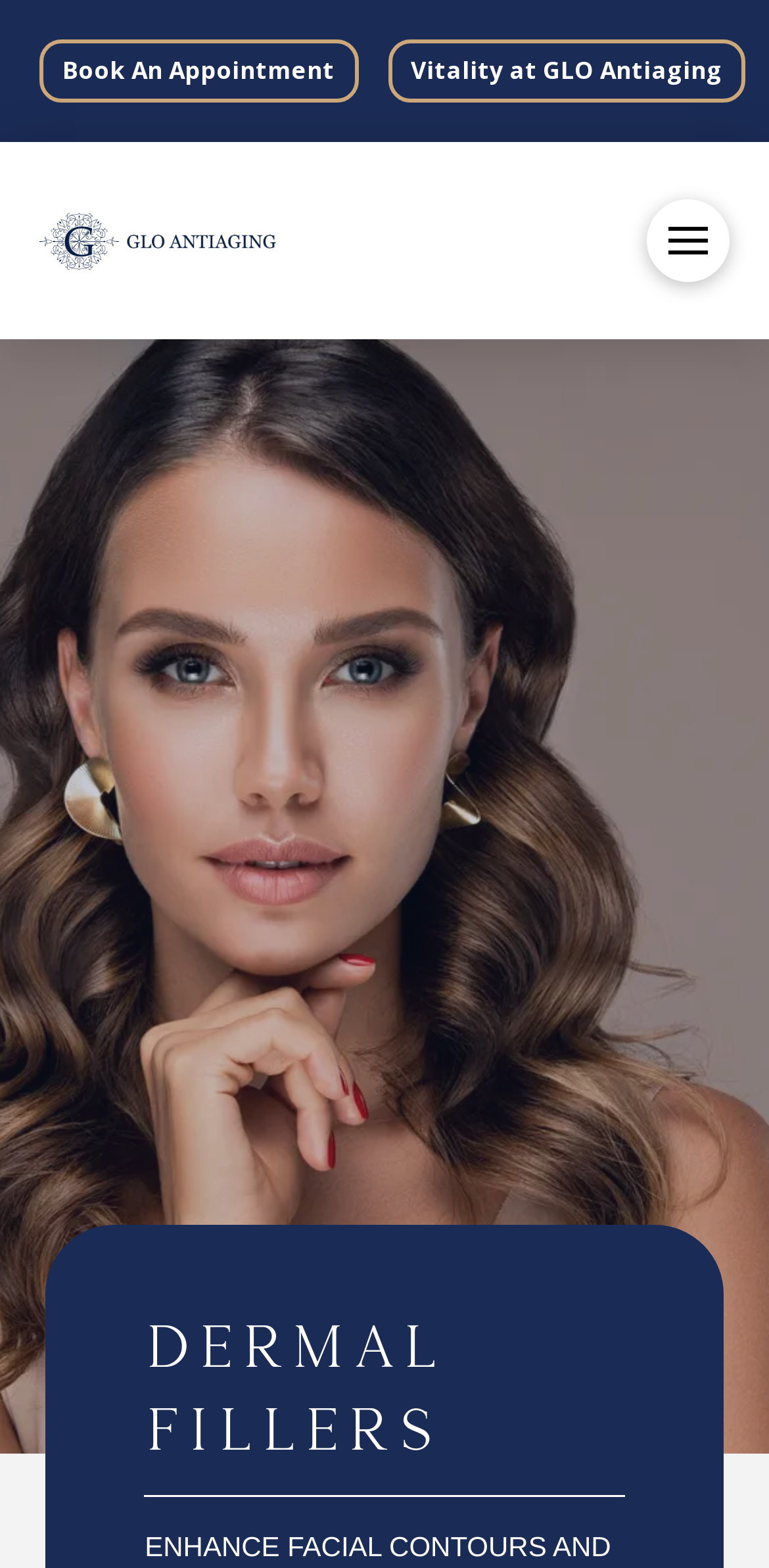What is the logo of GLO Antiaging?
Refer to the image and respond with a one-word or short-phrase answer.

Glo Antiaging Calgary and Kelowna logo